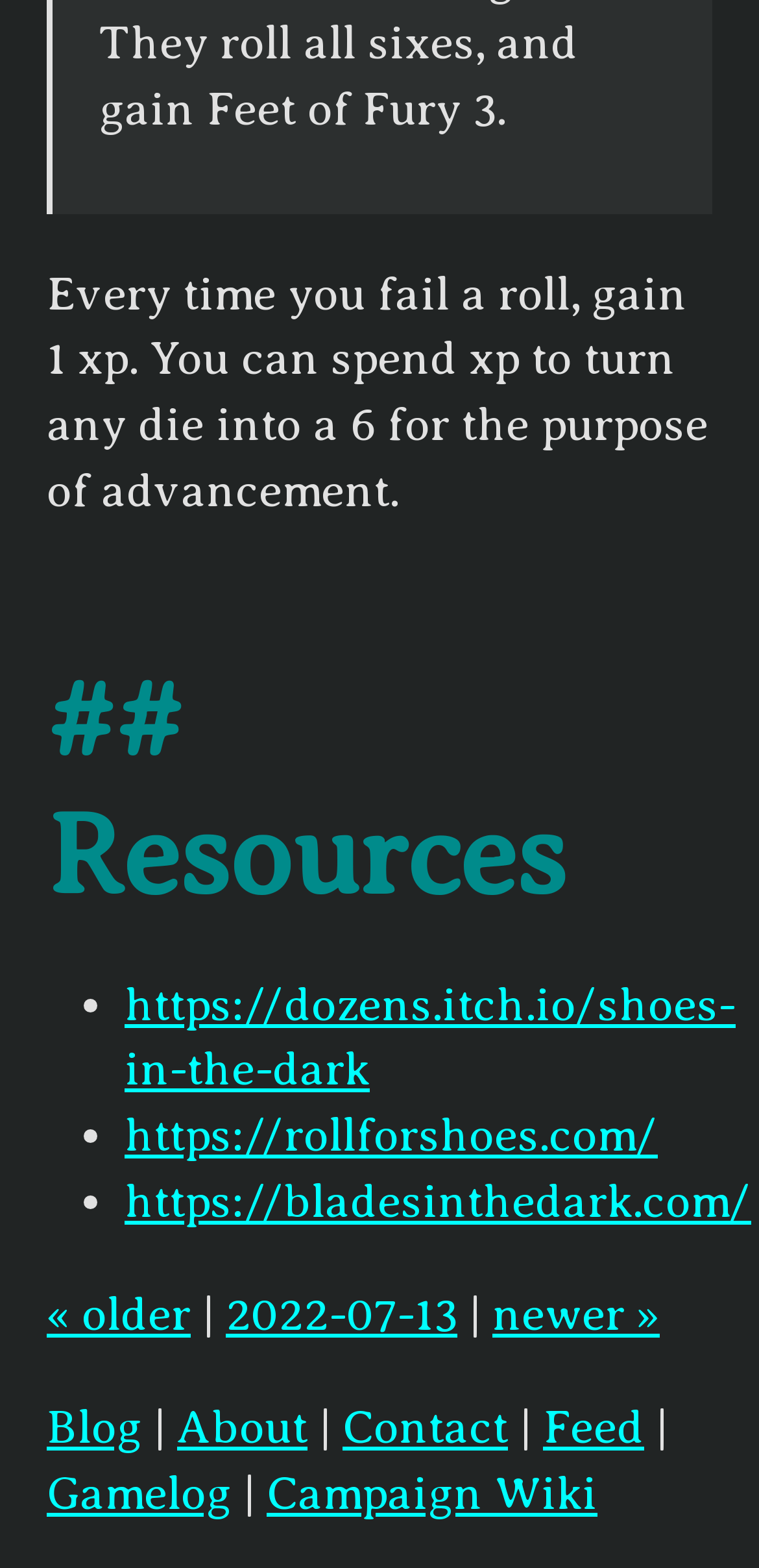What is the purpose of gaining XP?
Look at the screenshot and respond with one word or a short phrase.

Turn any die into a 6